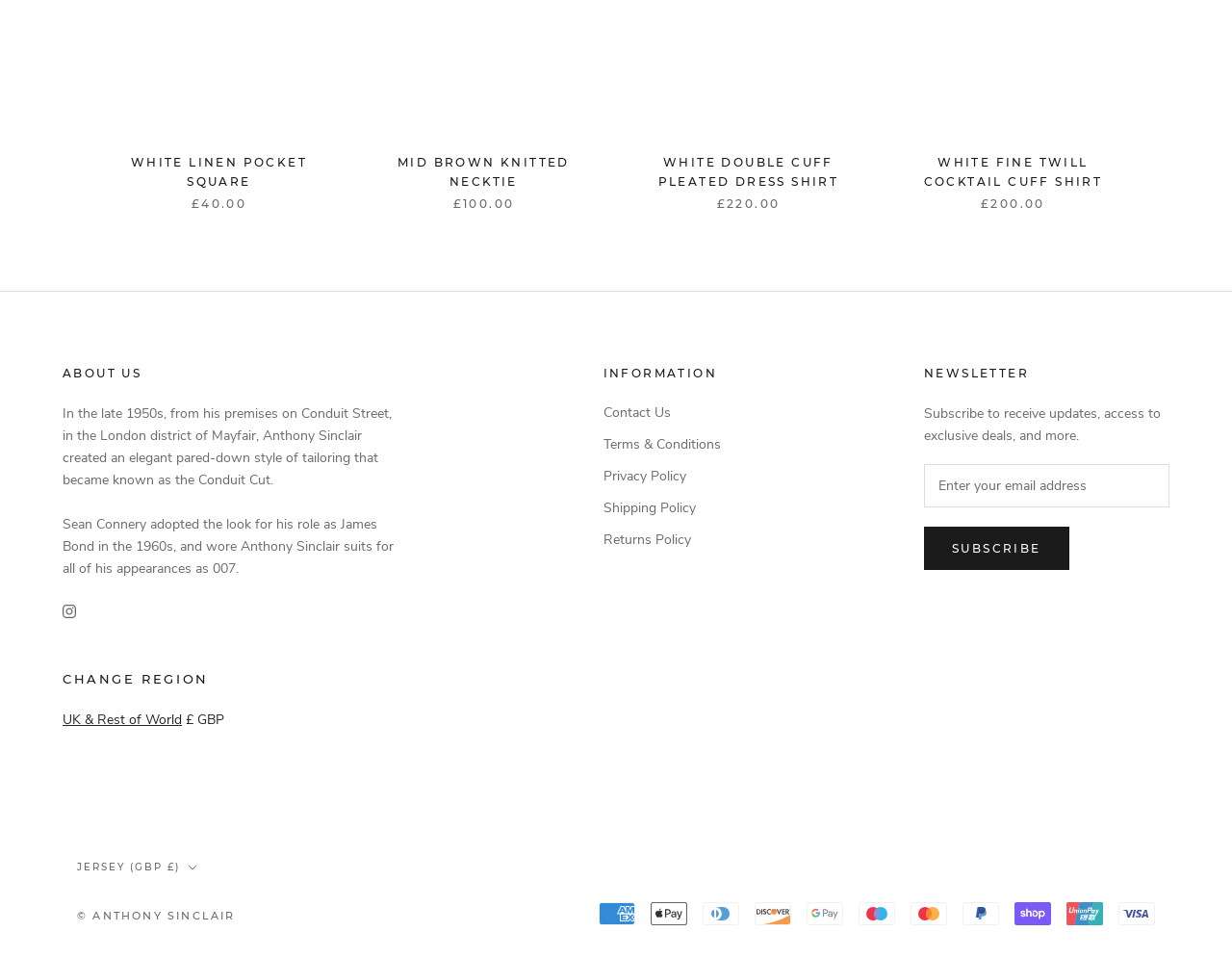Using details from the image, please answer the following question comprehensively:
What payment methods are accepted?

I found the answer by looking at the images of various payment methods, including American Express, Apple Pay, Diners Club, and more, which suggests that the website accepts multiple payment methods.